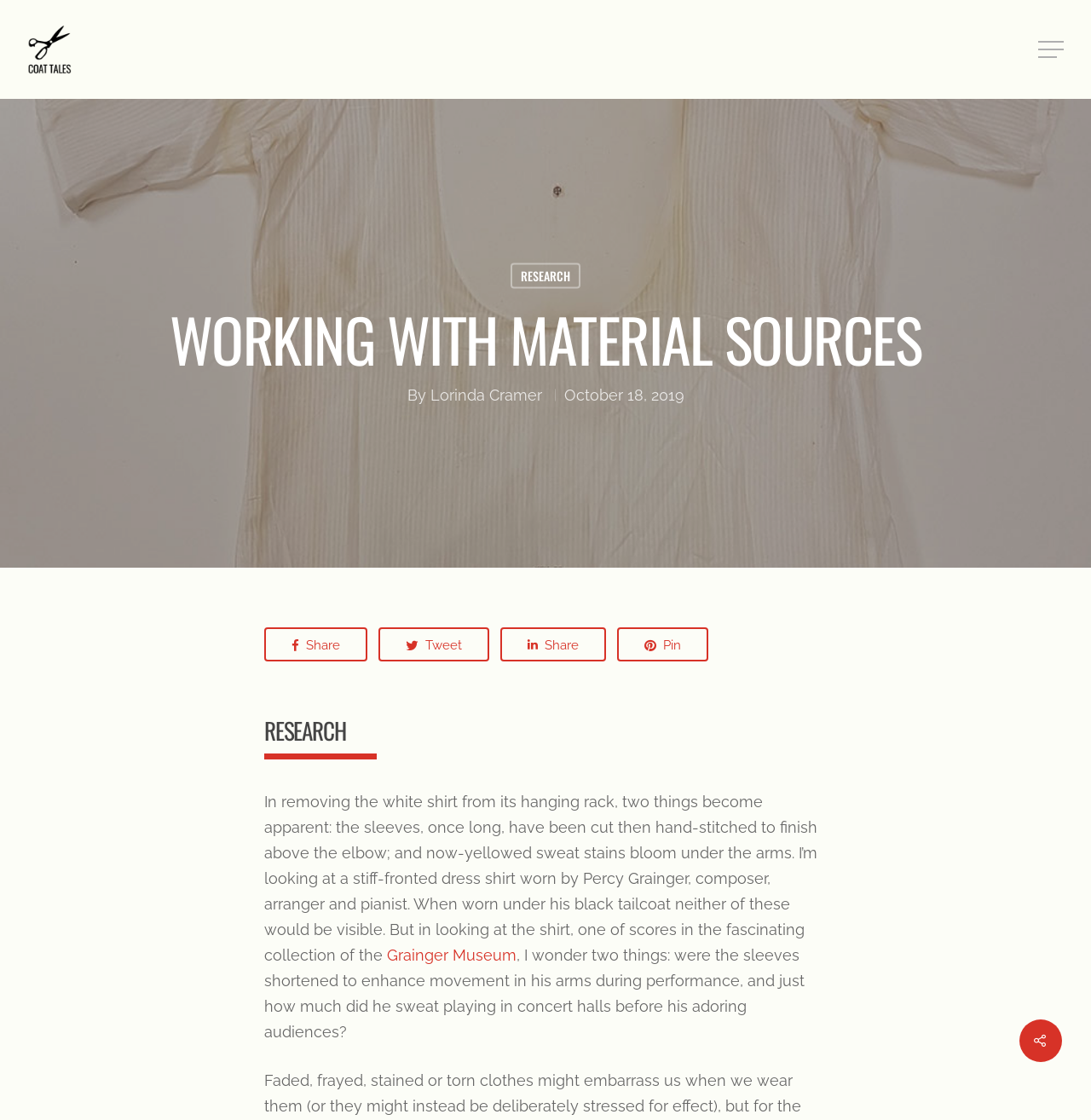Analyze the image and answer the question with as much detail as possible: 
What is the name of the composer mentioned in the article?

The article mentions a dress shirt worn by Percy Grainger, a composer, arranger, and pianist, which is part of the fascinating collection of the Grainger Museum.